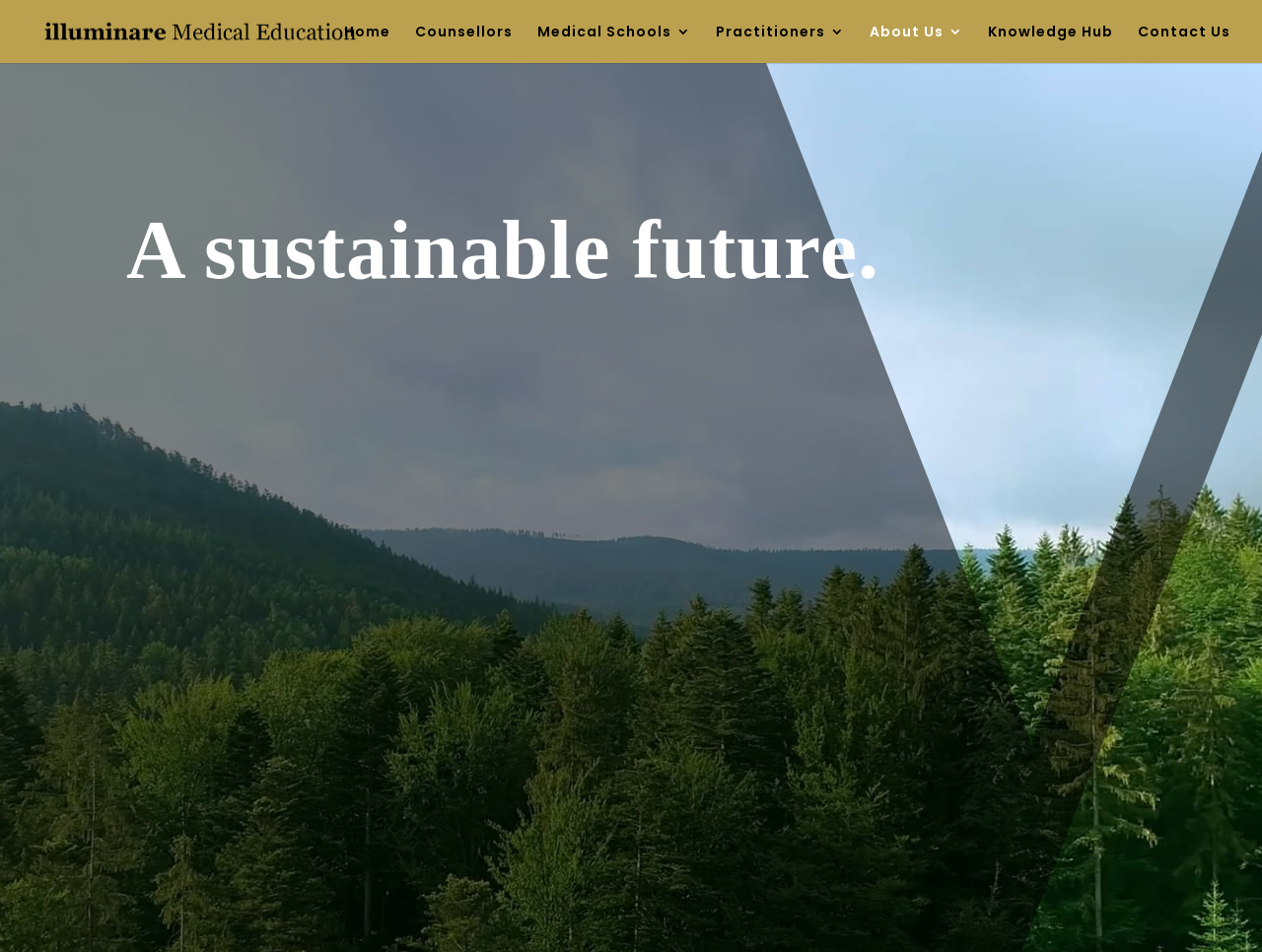Indicate the bounding box coordinates of the element that must be clicked to execute the instruction: "learn about medical schools". The coordinates should be given as four float numbers between 0 and 1, i.e., [left, top, right, bottom].

[0.426, 0.026, 0.548, 0.066]